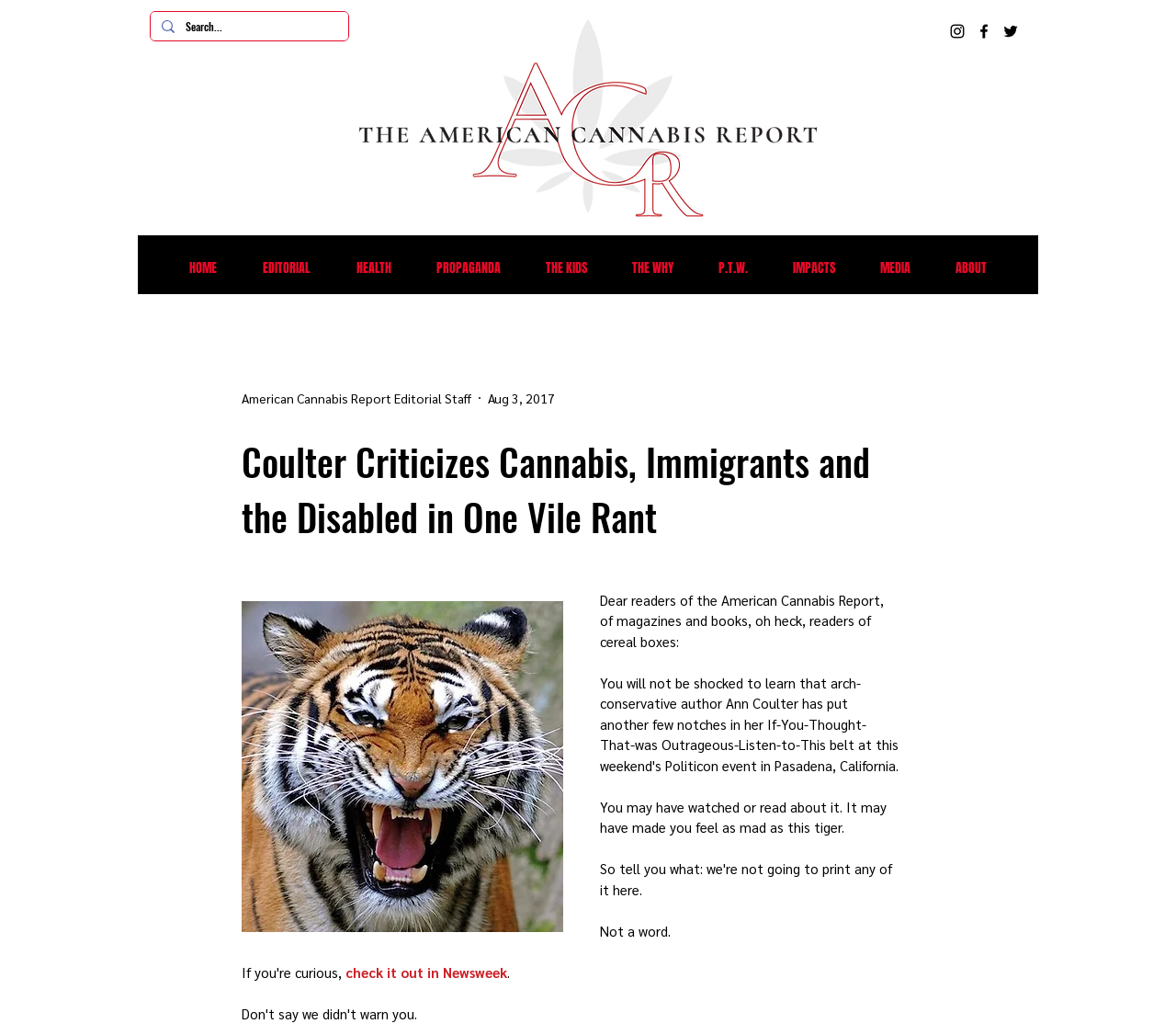Please identify the primary heading of the webpage and give its text content.

Coulter Criticizes Cannabis, Immigrants and the Disabled in One Vile Rant